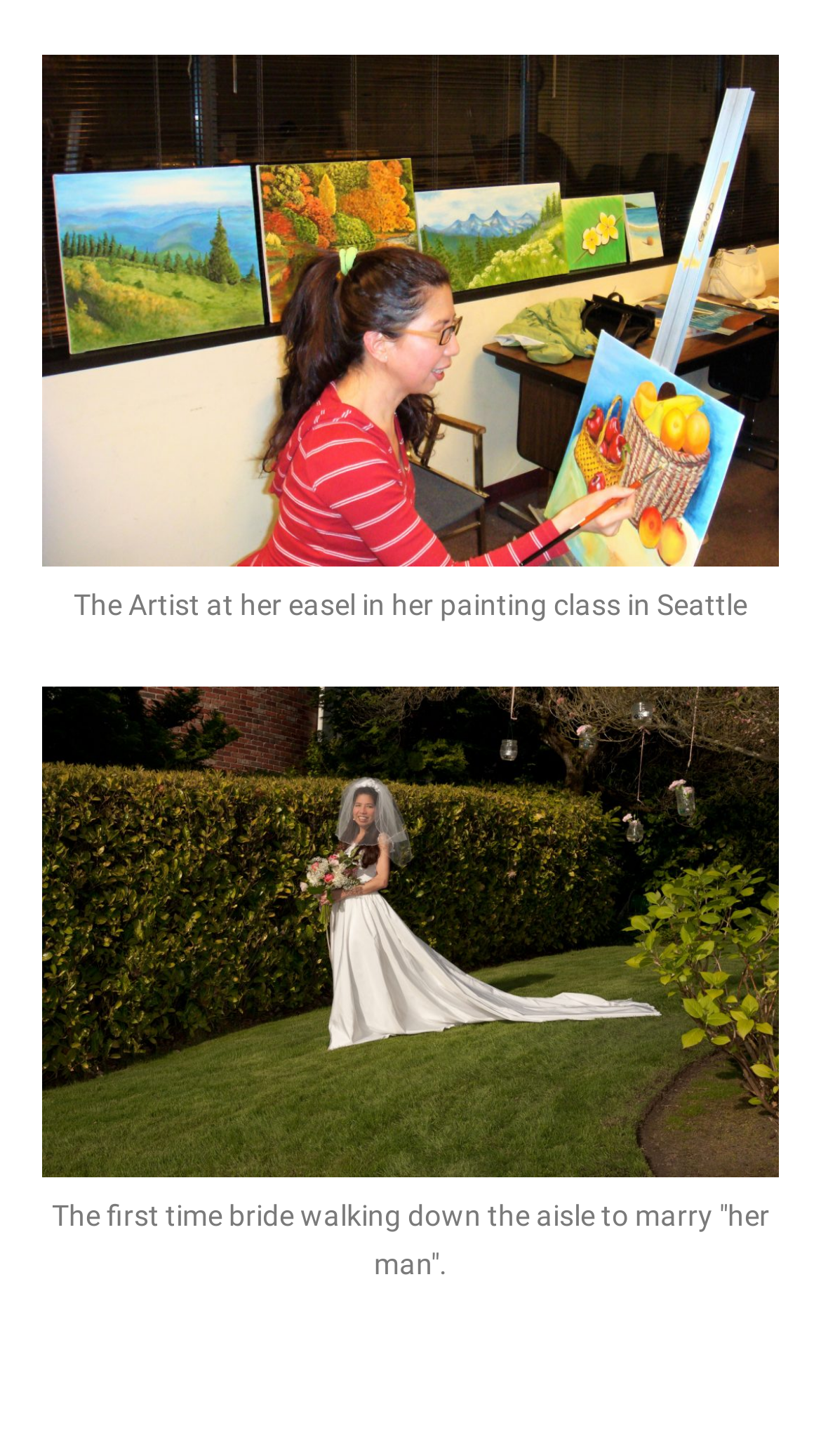What is the artist doing in the first figure? Using the information from the screenshot, answer with a single word or phrase.

Painting